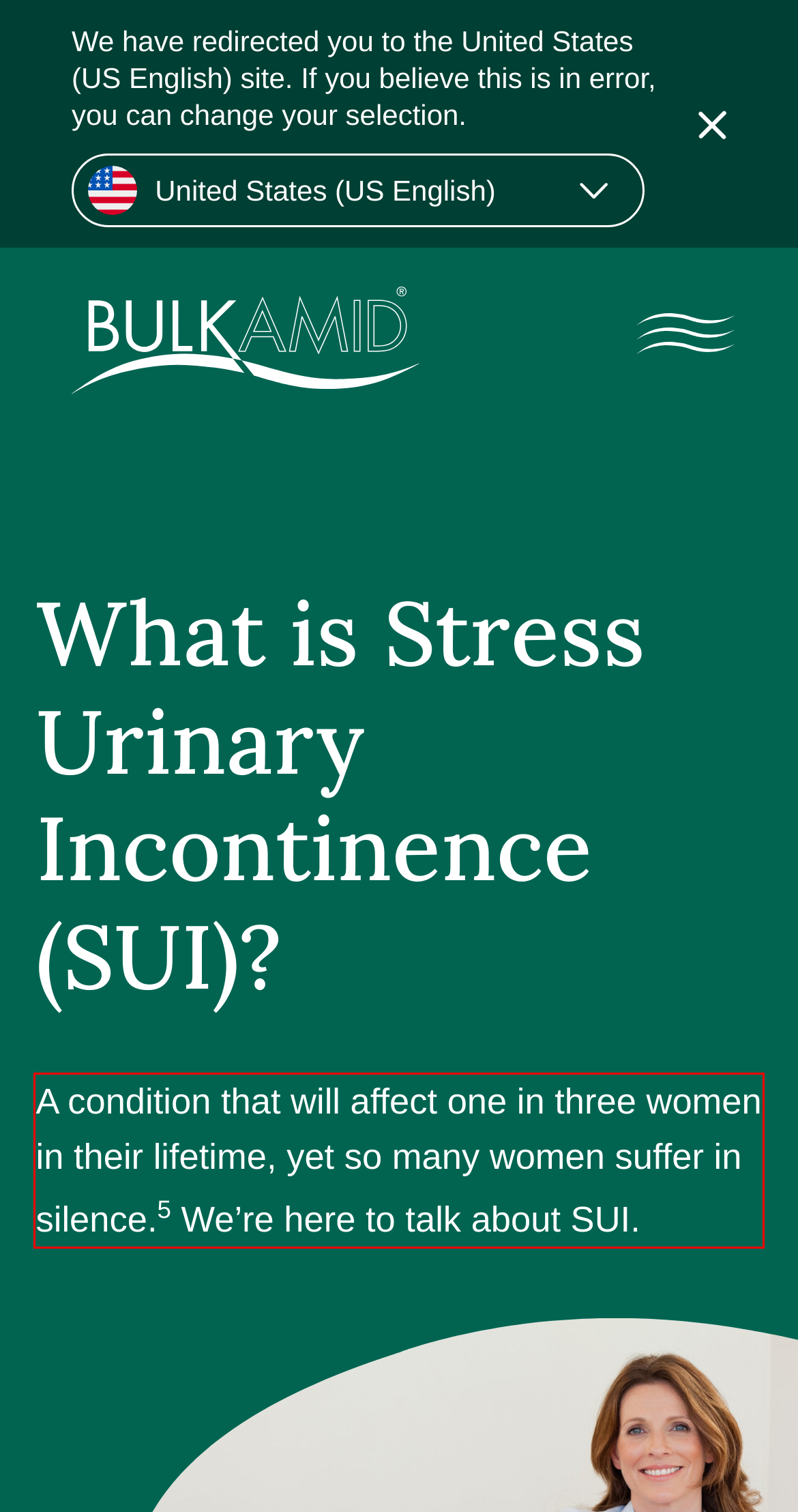By examining the provided screenshot of a webpage, recognize the text within the red bounding box and generate its text content.

A condition that will affect one in three women in their lifetime, yet so many women suffer in silence.5 We’re here to talk about SUI.